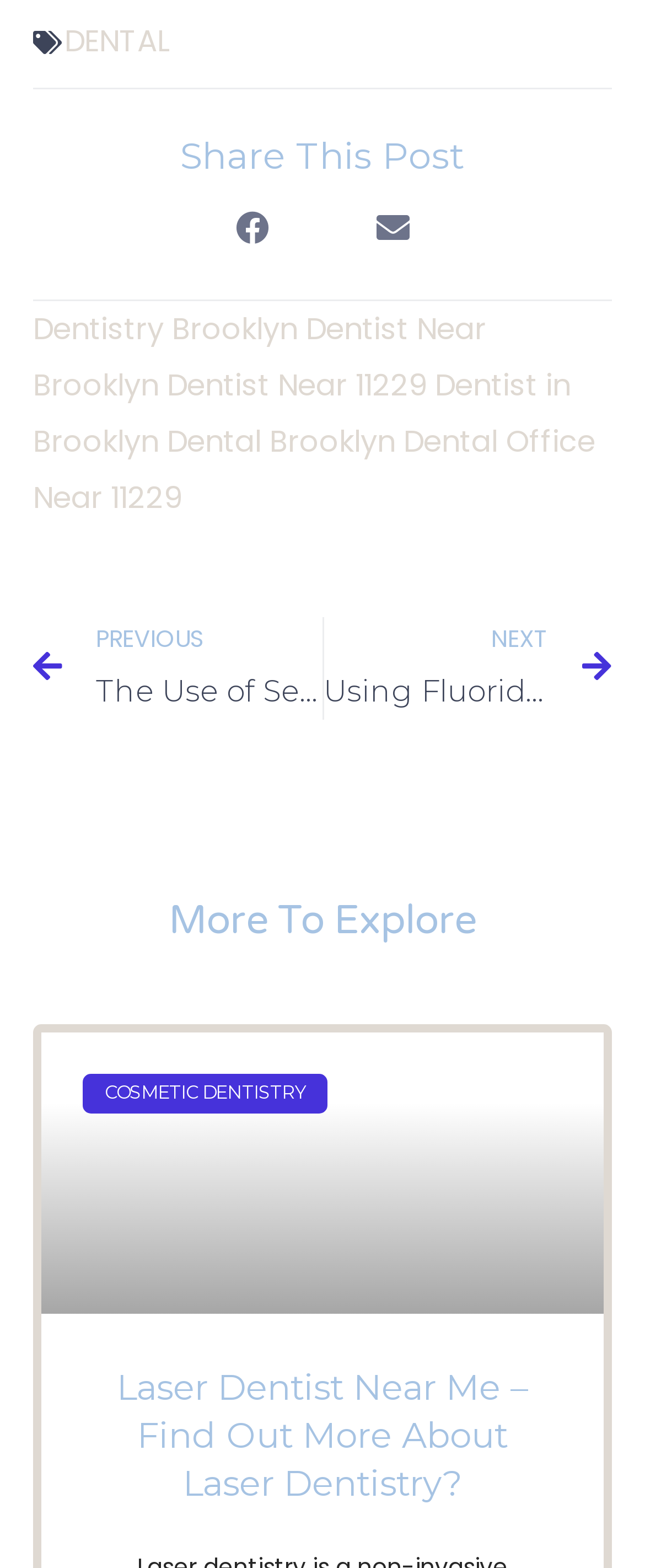Given the element description "parent_node: VERSION", identify the bounding box of the corresponding UI element.

None